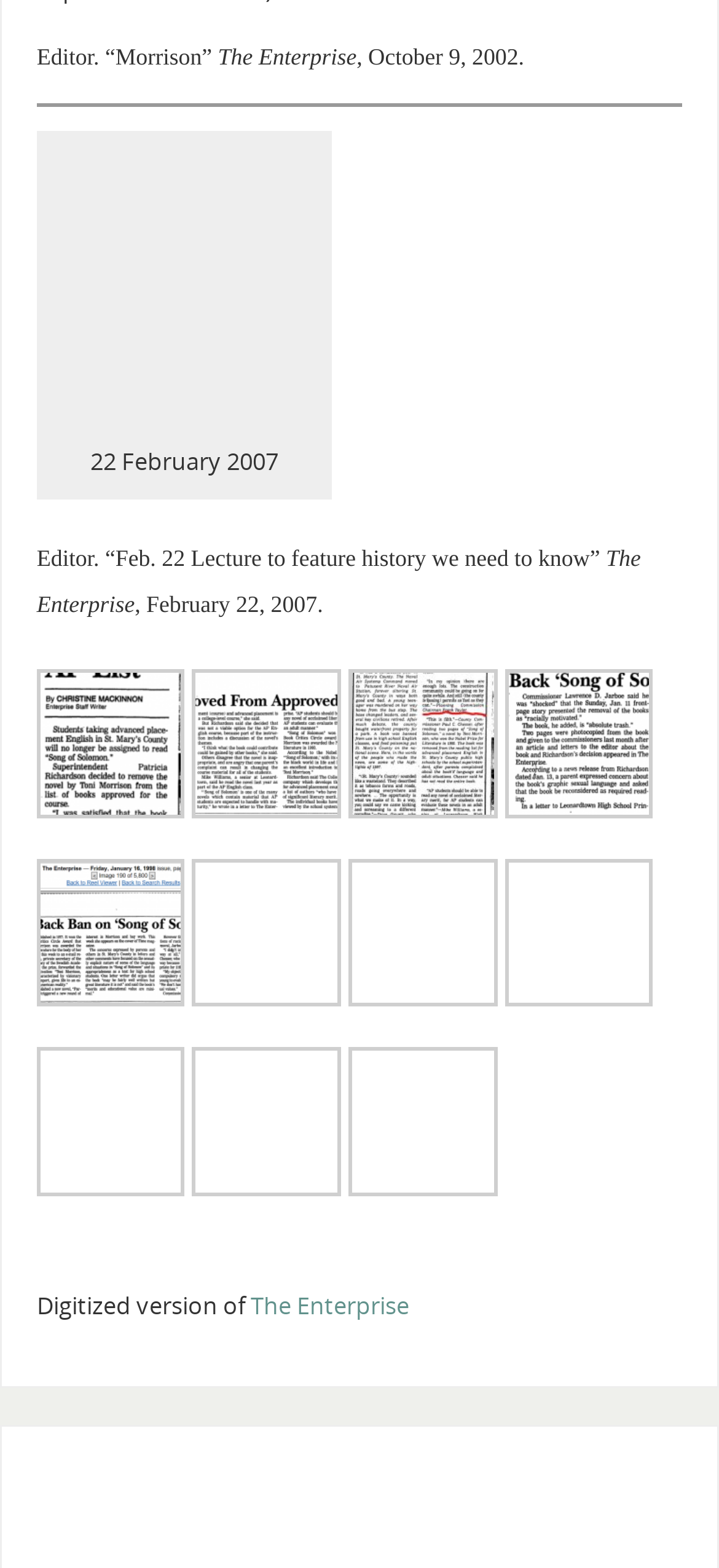Can you pinpoint the bounding box coordinates for the clickable element required for this instruction: "read the article from 12 December 1997 Part 1"? The coordinates should be four float numbers between 0 and 1, i.e., [left, top, right, bottom].

[0.072, 0.467, 0.218, 0.519]